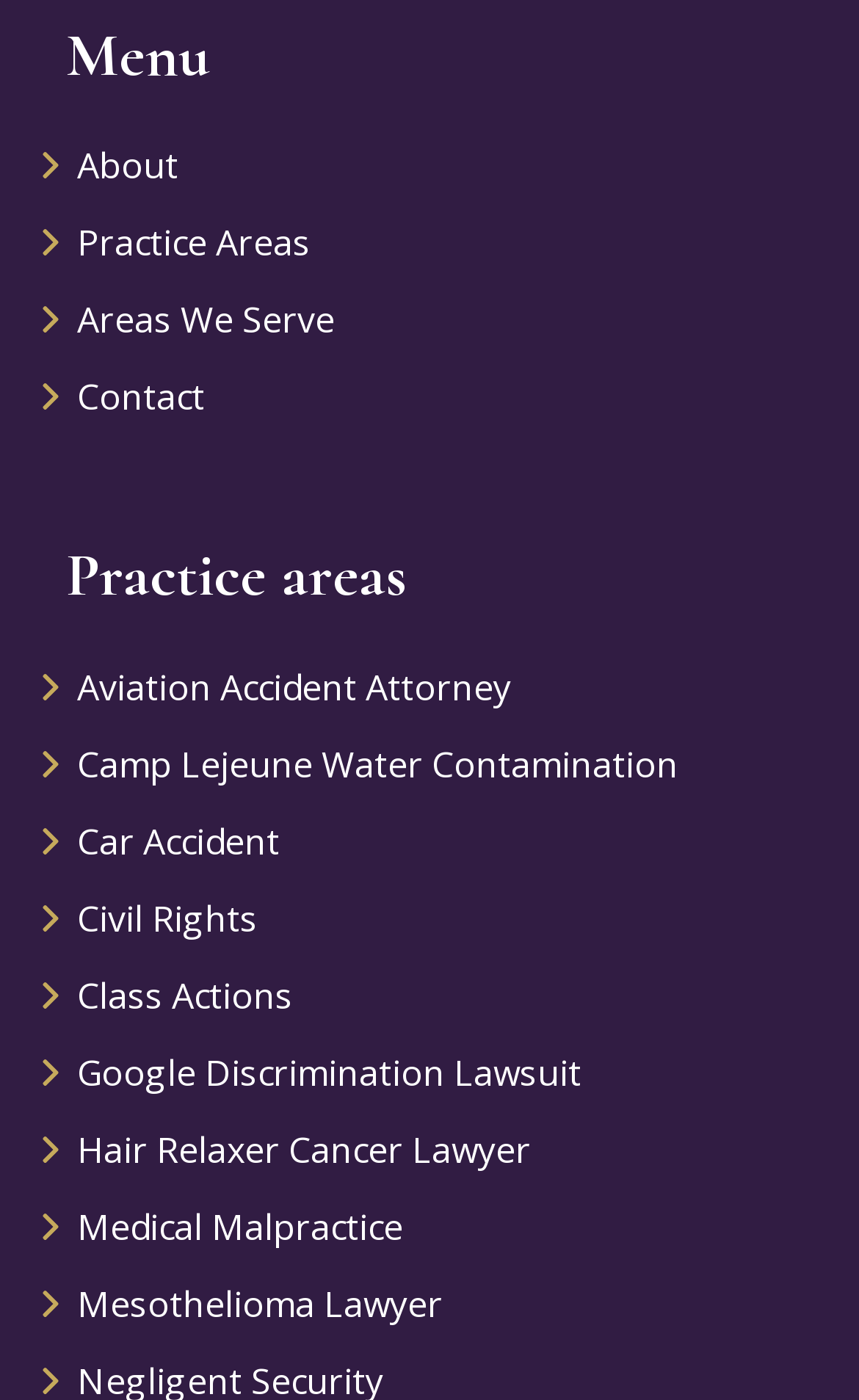Answer the question in a single word or phrase:
What is the last link in the top navigation menu?

Contact